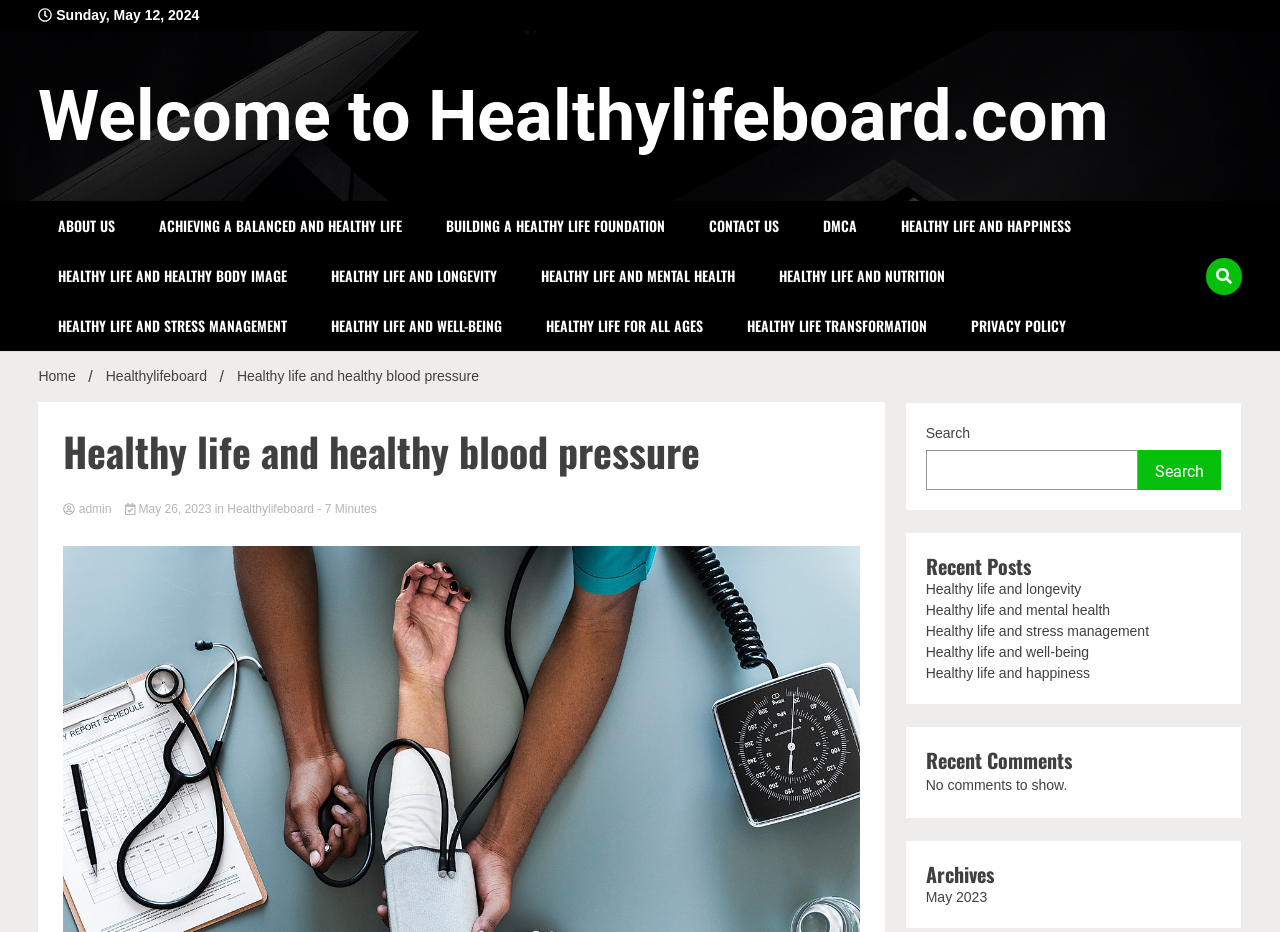Please examine the image and answer the question with a detailed explanation:
What is the estimated reading time of the article?

I found the 'Estimated Reading Time of Article' section, which says '- 7 Minutes'. This indicates that the estimated reading time of the article is 7 minutes.